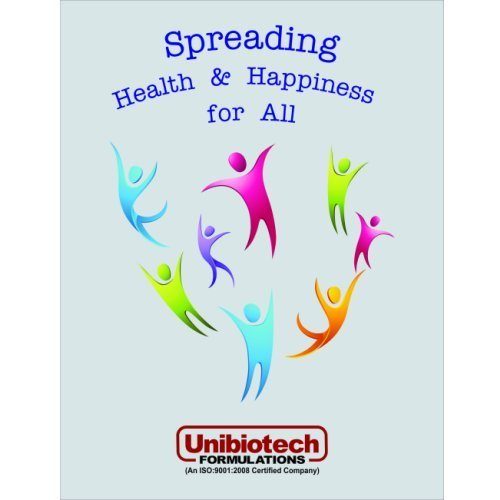Using the elements shown in the image, answer the question comprehensively: What is the essence of Unibiotech Formulations' mission?

The image encapsulates the essence of Unibiotech Formulations' mission to promote health and well-being in society, as depicted through the vibrant and uplifting design featuring colorful silhouettes of people, symbolizing unity and enthusiasm.